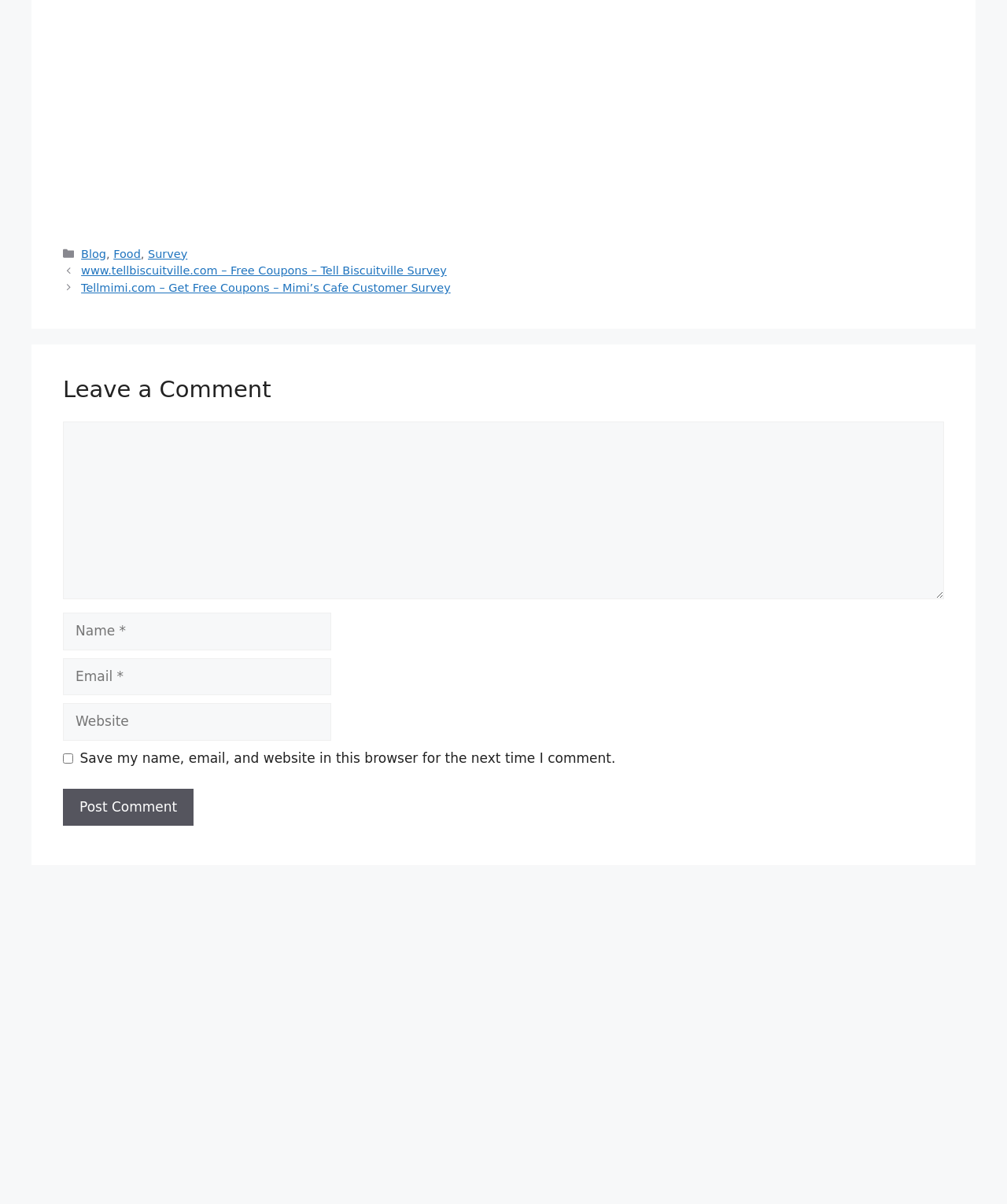Respond with a single word or phrase to the following question:
What is required to leave a comment?

Name, email, and comment